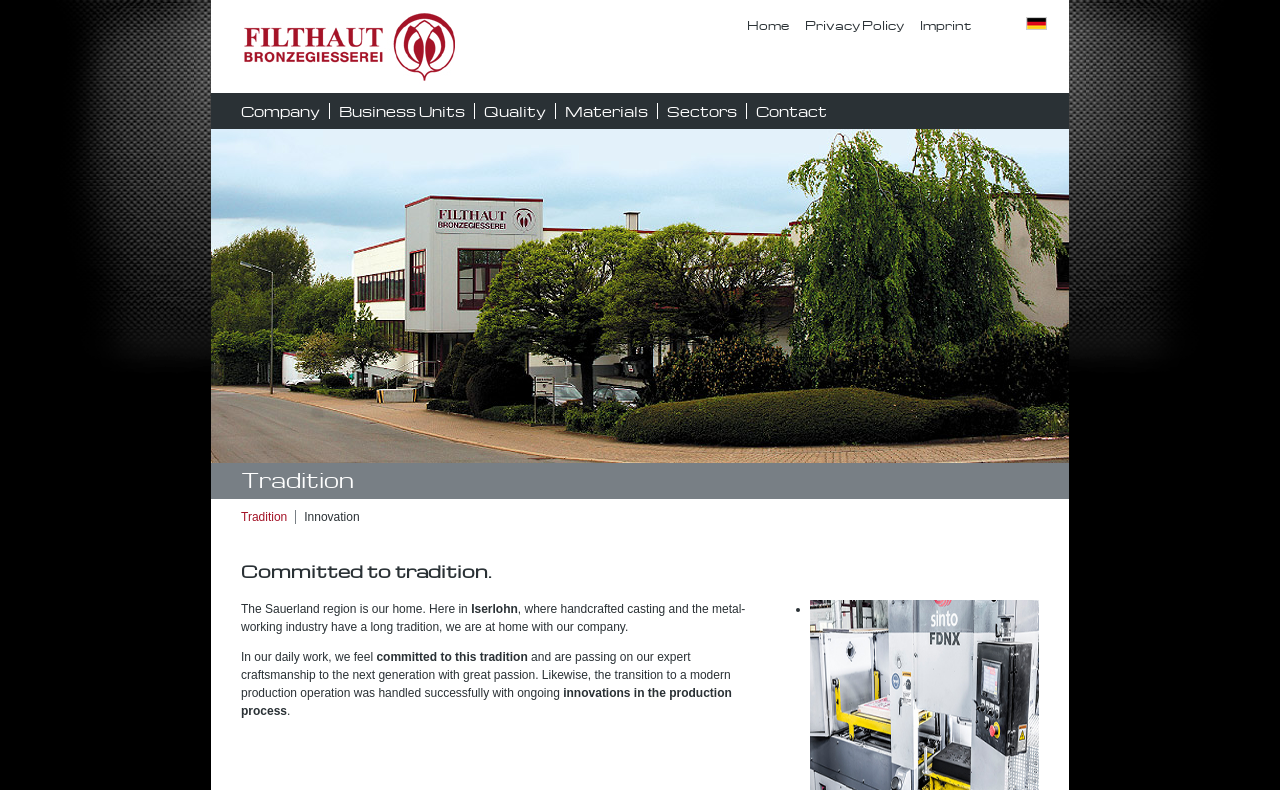Detail the various sections and features of the webpage.

The webpage is about a modern foundry company, Josef F. Filthaut Bronzegießerei GmbH, located in Iserlohn. At the top left corner, there is a logo image with a link to the homepage. Next to the logo, there are several links to other pages, including "Home", "Privacy Policy", "Imprint", and "Deutsch". 

Below the top navigation bar, there are several main navigation links, including "Company", "Business Units", "Quality", "Materials", "Sectors", and "Contact", arranged horizontally from left to right.

The main content area is divided into two sections. On the left side, there is a large figure that spans almost the entire height of the page. On the right side, there is a heading "Tradition" followed by a subheading "Committed to tradition." Below the subheading, there are several paragraphs of text that describe the company's history and commitment to tradition. The text is divided into several blocks, with some words and phrases highlighted, such as "Iserlohn" and "committed to this tradition".

There is also a link to "Innovation" located near the top right corner of the main content area. Additionally, there is a list marker "•" located near the bottom right corner of the page, but it does not appear to be associated with a list.